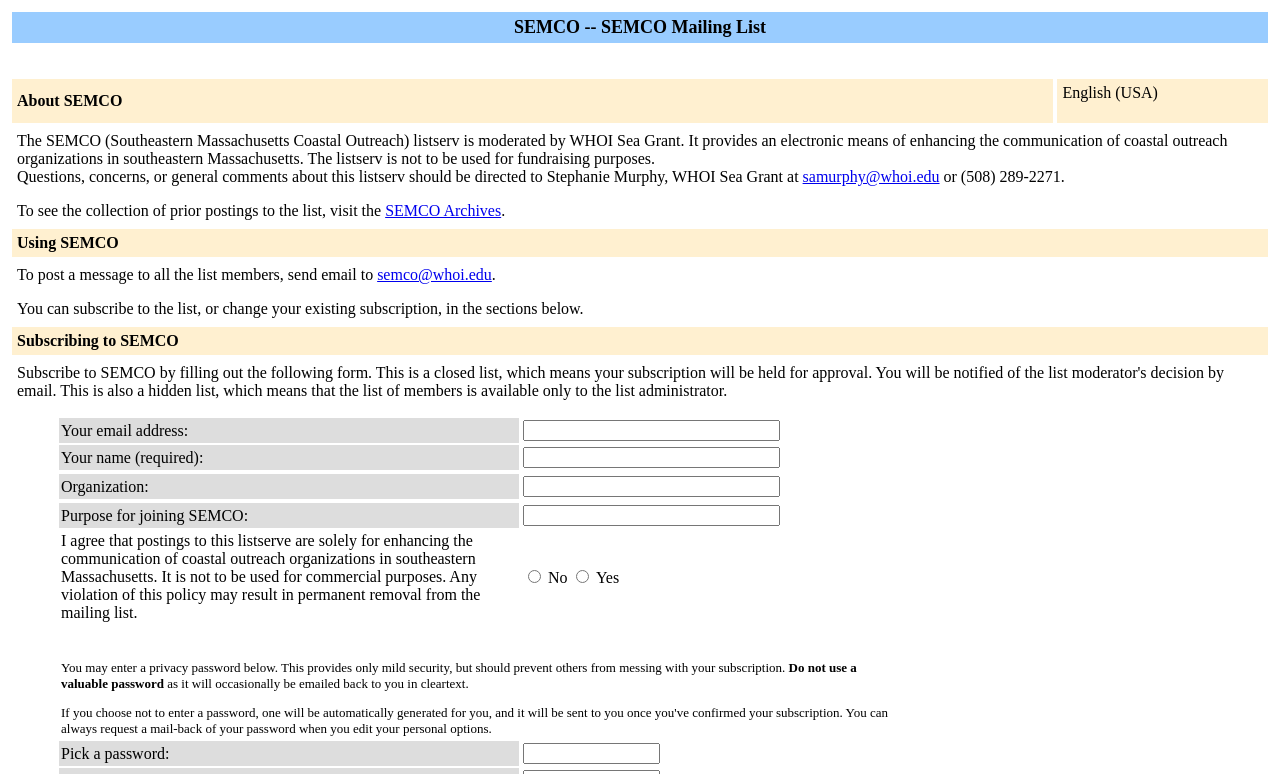Give a one-word or short phrase answer to this question: 
What is the purpose of the SEMCO listserv?

Coastal outreach organizations